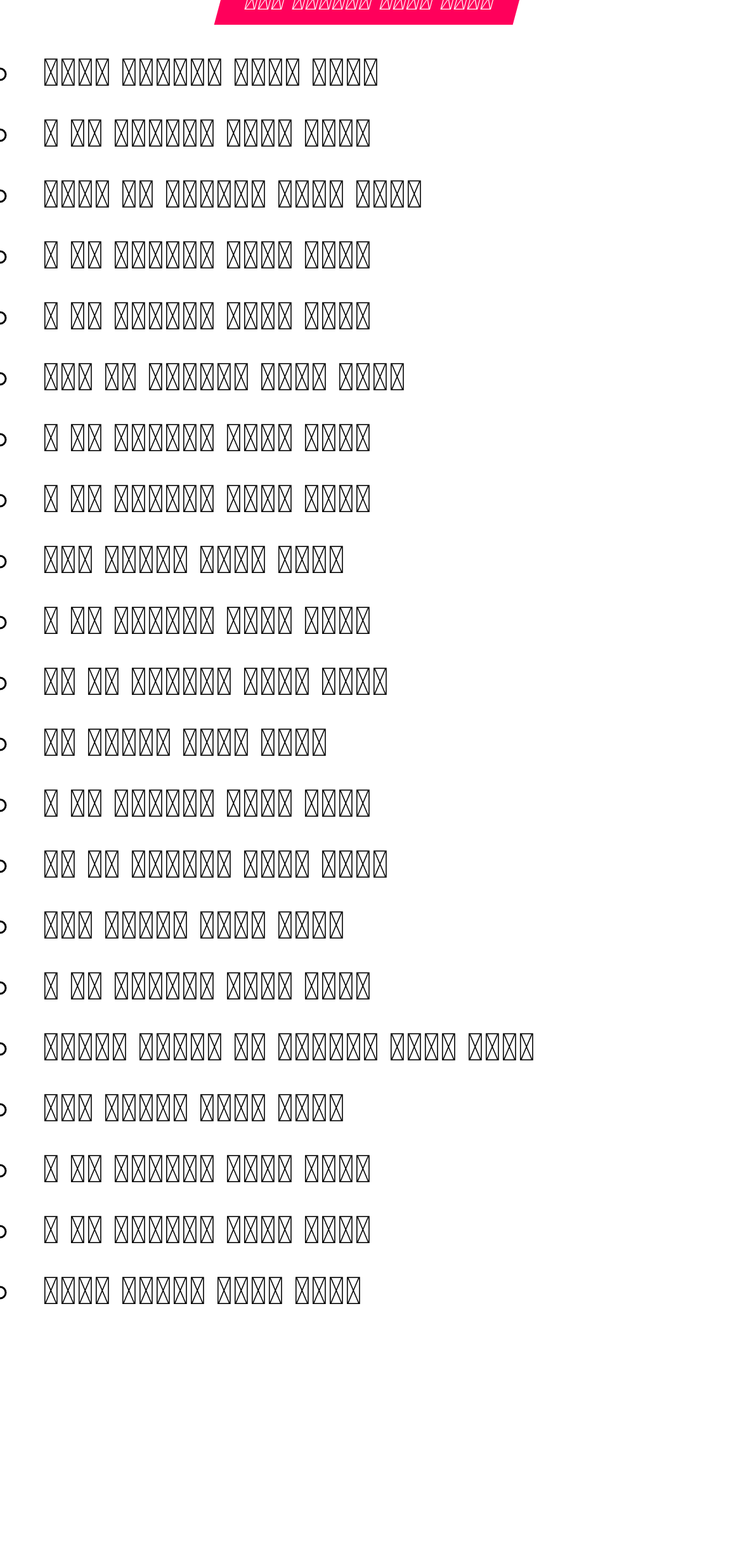Please identify the bounding box coordinates of the area that needs to be clicked to follow this instruction: "go to आ की मात्रा वाले शब्द".

[0.057, 0.148, 0.501, 0.177]